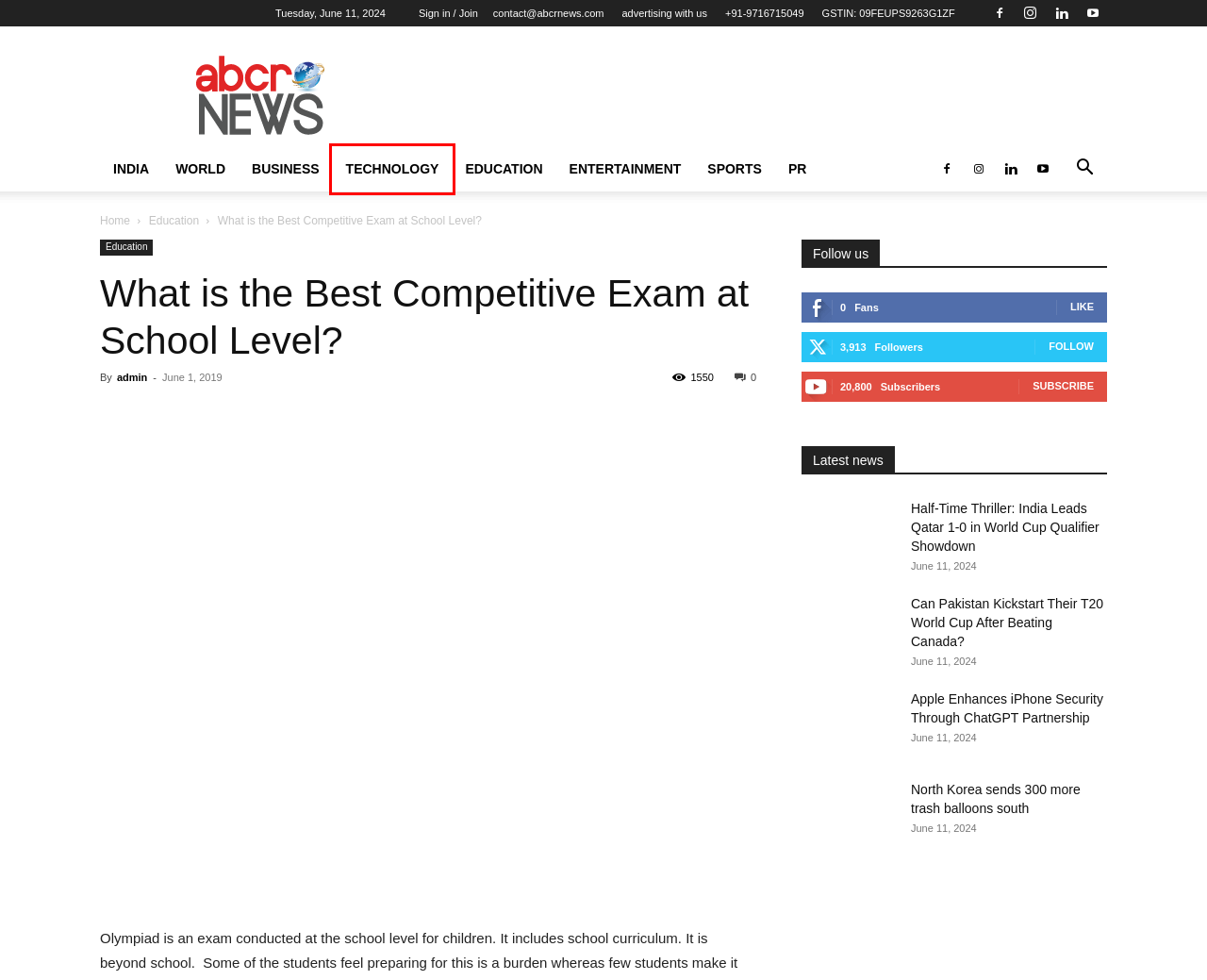Analyze the screenshot of a webpage featuring a red rectangle around an element. Pick the description that best fits the new webpage after interacting with the element inside the red bounding box. Here are the candidates:
A. North Korea sends 300 more trash balloons south
B. Can Pakistan Kickstart Their T20 World Cup After Beating Canada?
C. Entertainment Archives - AbcrNews
D. Technology Archives - AbcrNews
E. world Archives - AbcrNews
F. India Breaking and Trending News | News Headlines from India
G. Online Advertisement Portal - Banner ads Posting - Advertising With US
H. Education News In India | Latest Board Exam, Live Results

D